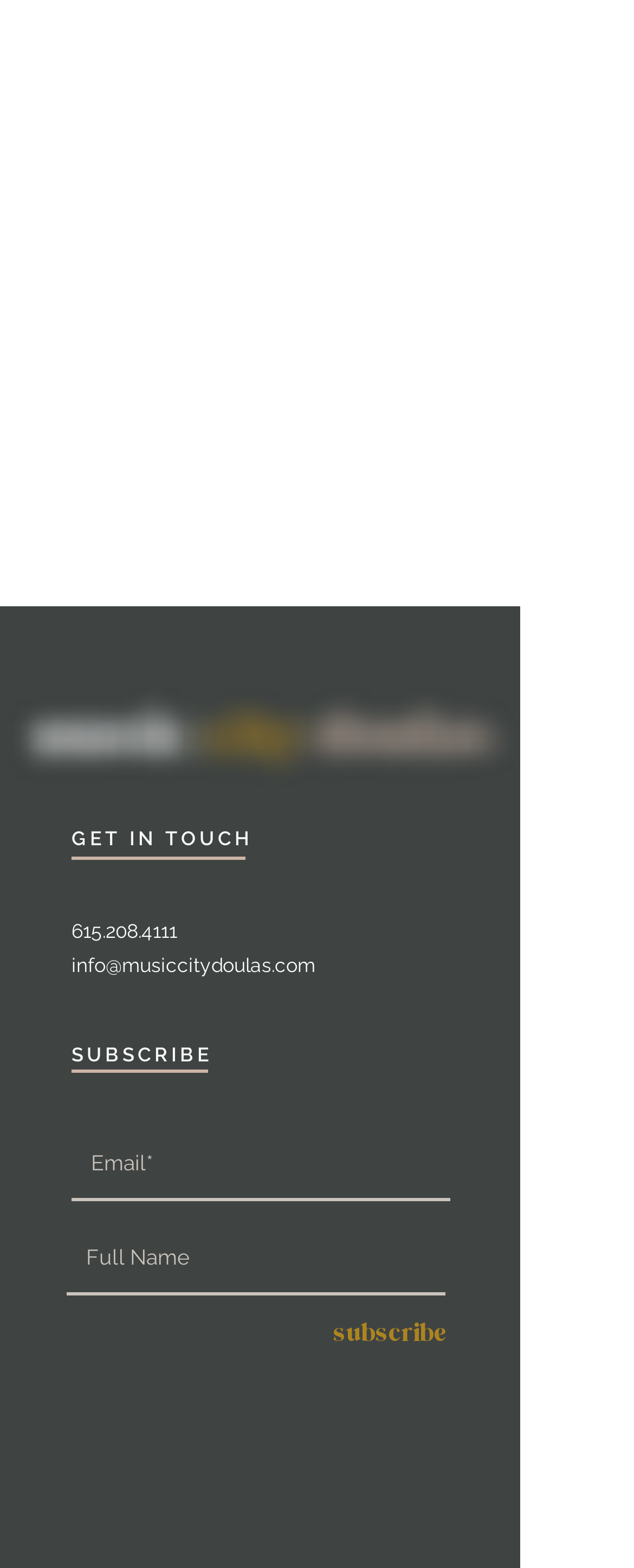Identify the bounding box coordinates of the clickable region necessary to fulfill the following instruction: "Check the website design credits". The bounding box coordinates should be four float numbers between 0 and 1, i.e., [left, top, right, bottom].

[0.356, 0.799, 0.633, 0.814]